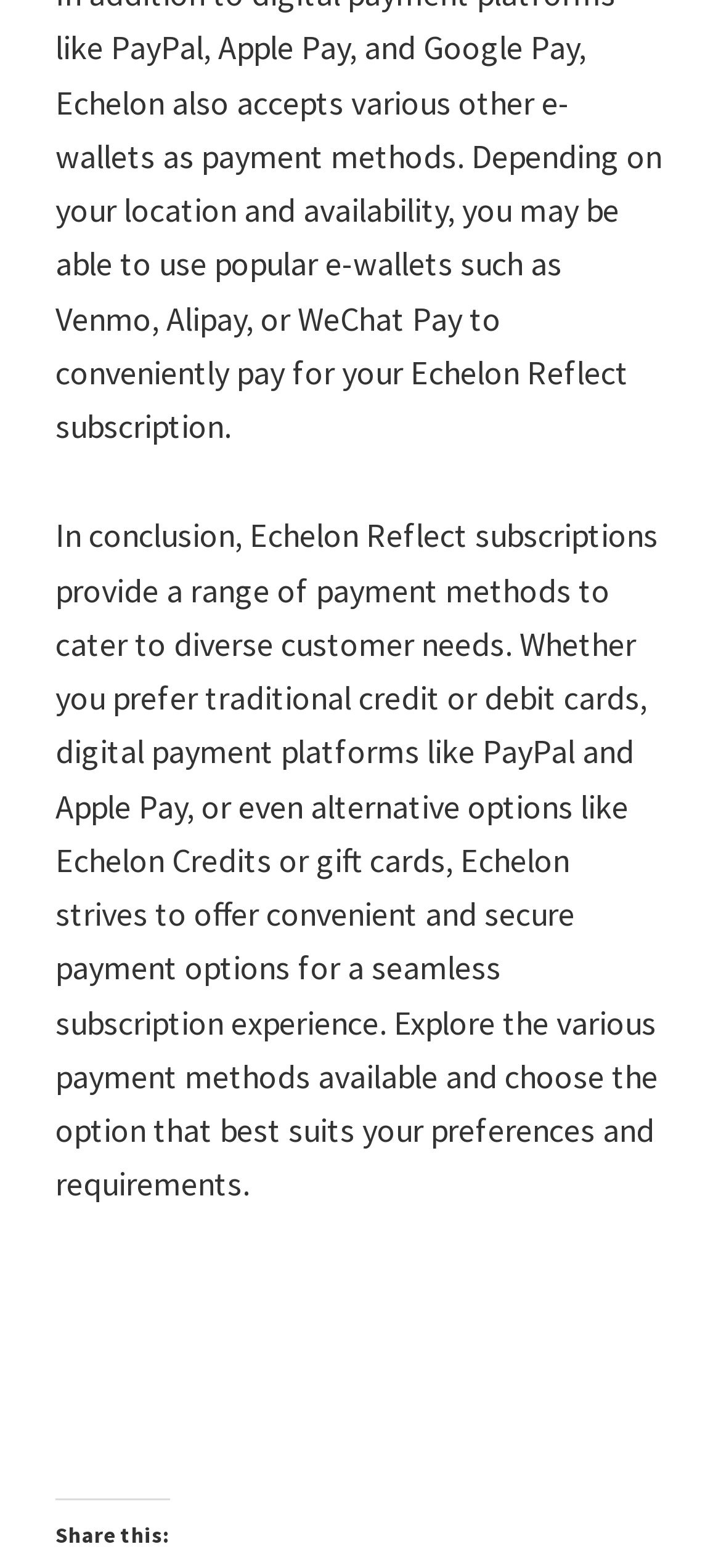Please provide a comprehensive response to the question based on the details in the image: What type of content is related to the current webpage?

The webpage has a 'Related' section, which suggests that it contains links to other articles or posts that are related to the current webpage's content.